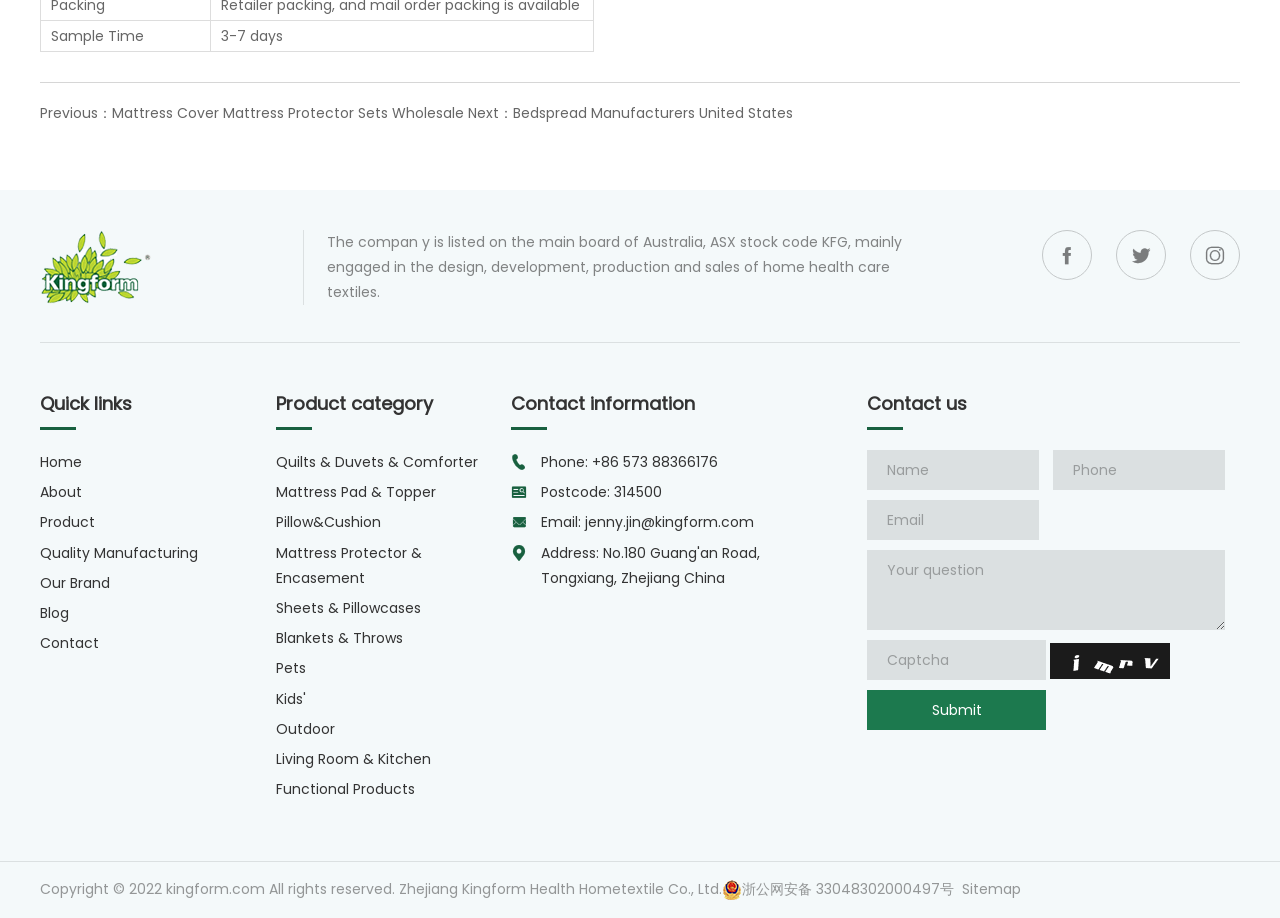Find the bounding box coordinates of the element's region that should be clicked in order to follow the given instruction: "Fill in the 'Name' textbox". The coordinates should consist of four float numbers between 0 and 1, i.e., [left, top, right, bottom].

[0.677, 0.49, 0.812, 0.534]